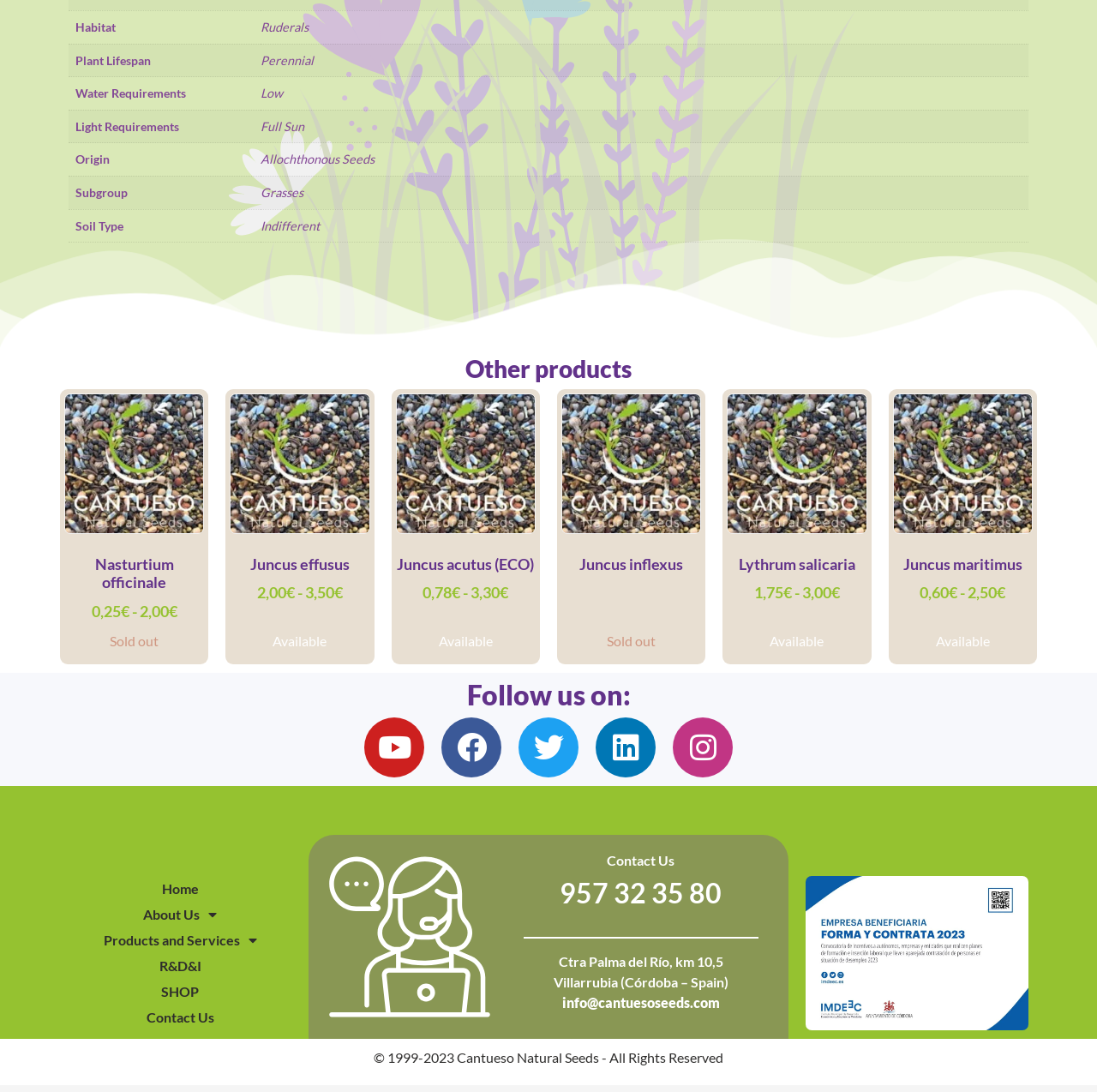What is the soil type required for Ruderals?
Look at the image and construct a detailed response to the question.

I found the row with the rowheader 'Habitat' and the gridcell 'Ruderals', and then checked the row with the rowheader 'Soil Type' and found the gridcell 'Indifferent'.